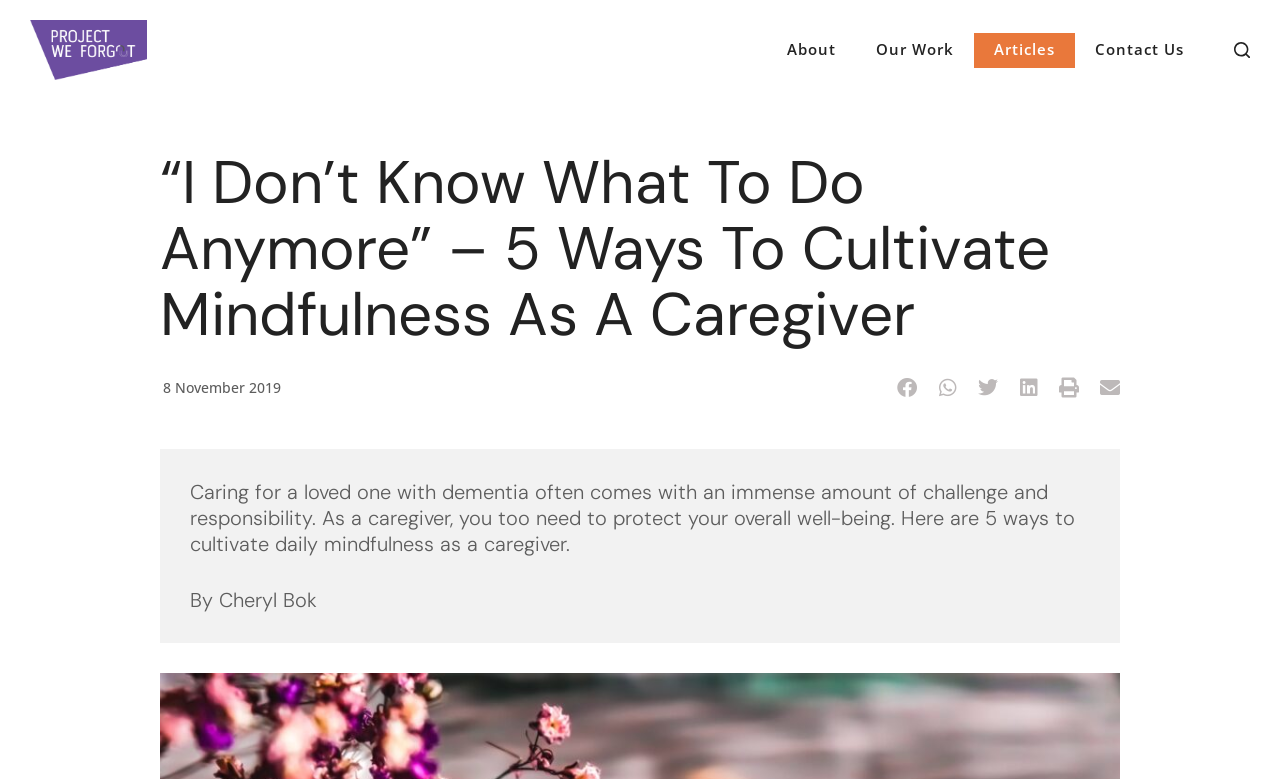Identify the bounding box coordinates for the UI element described as: "Articles". The coordinates should be provided as four floats between 0 and 1: [left, top, right, bottom].

[0.761, 0.042, 0.84, 0.087]